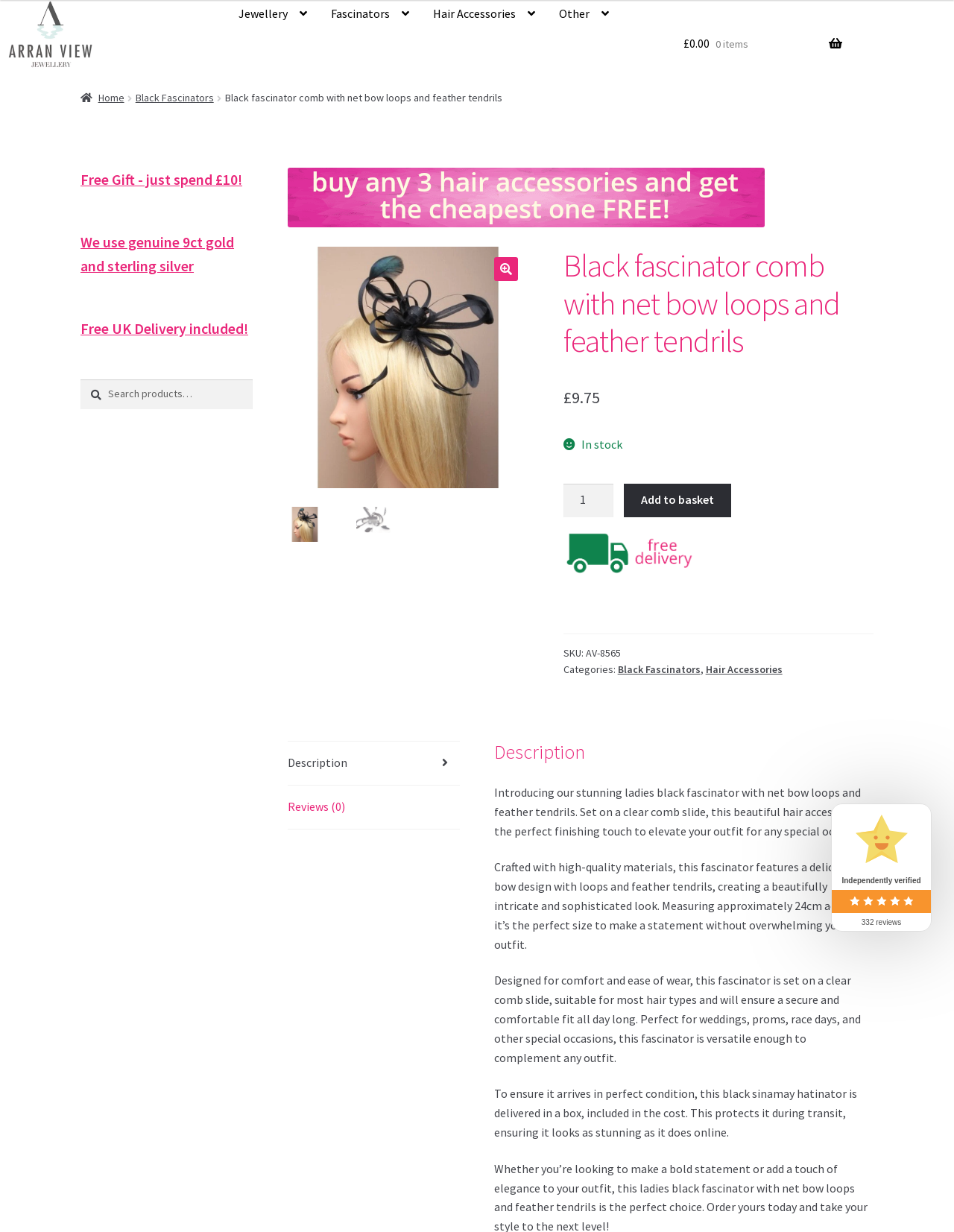Specify the bounding box coordinates for the region that must be clicked to perform the given instruction: "Select the 'Description' tab".

[0.301, 0.602, 0.482, 0.637]